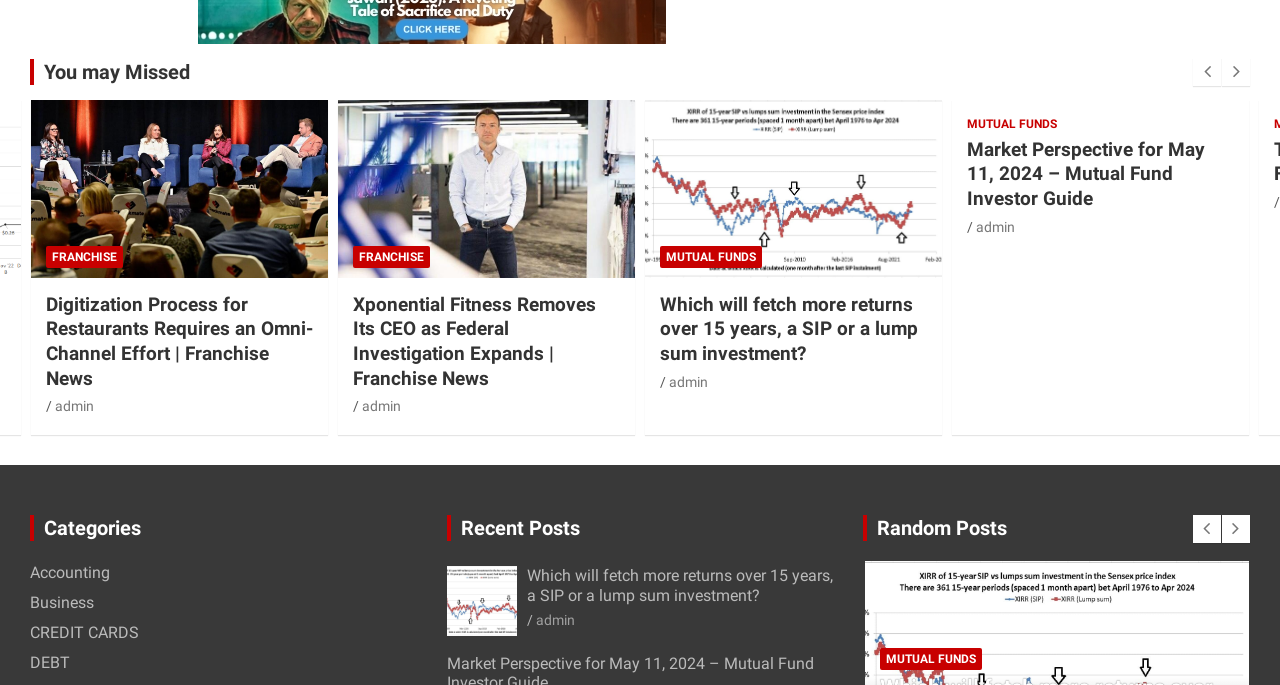Answer briefly with one word or phrase:
What is the category of the post 'Barbados Fuel Price Update for December 2022 – caribbeansignal.com'?

GLOBAL ECONOMY